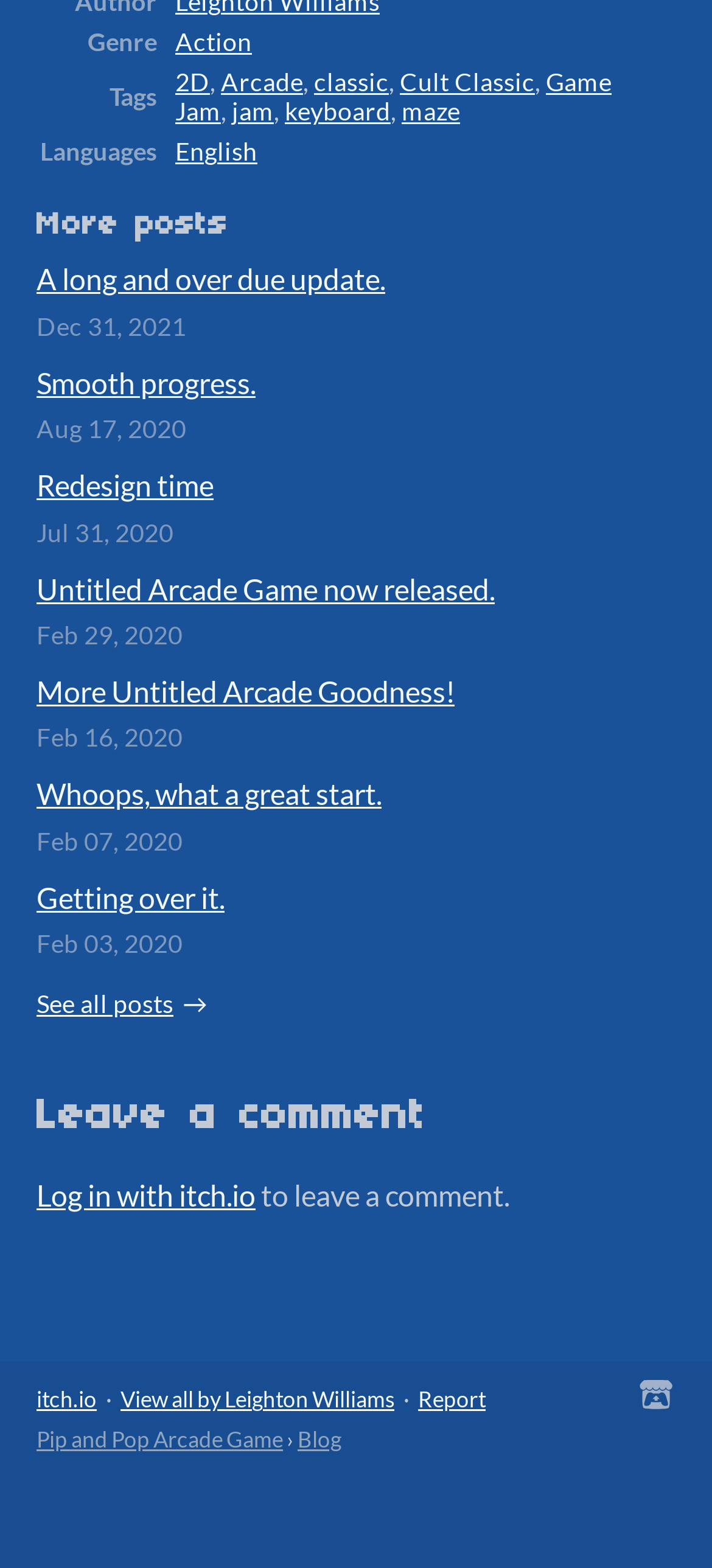Please determine the bounding box coordinates for the element that should be clicked to follow these instructions: "View all posts".

[0.051, 0.631, 0.292, 0.649]